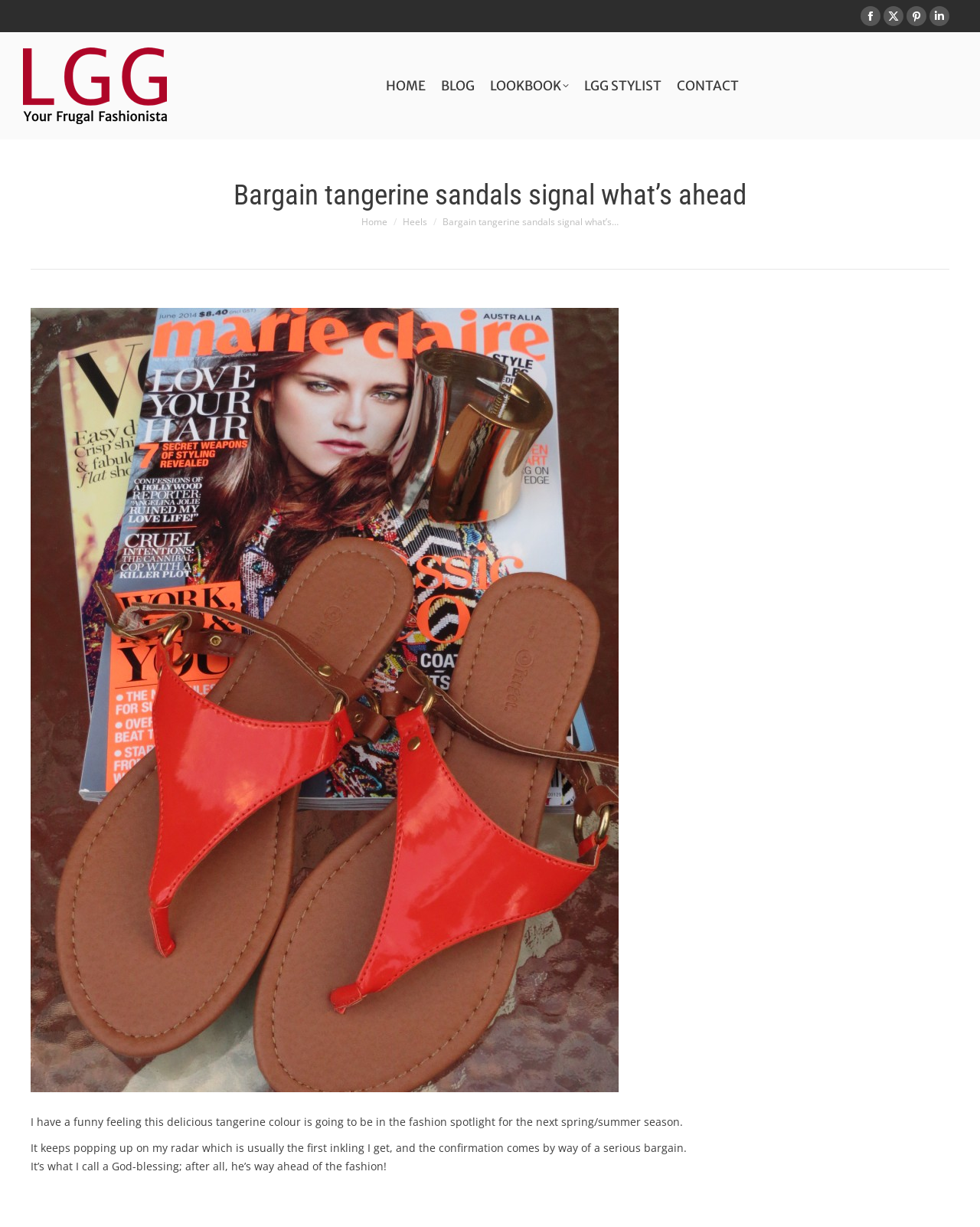What is the category of the sandals?
Please answer the question as detailed as possible based on the image.

The webpage has a breadcrumb navigation that shows 'Home' > 'Heels' > 'Bargain tangerine sandals signal what’s ahead', indicating that the sandals are categorized under 'Heels'.